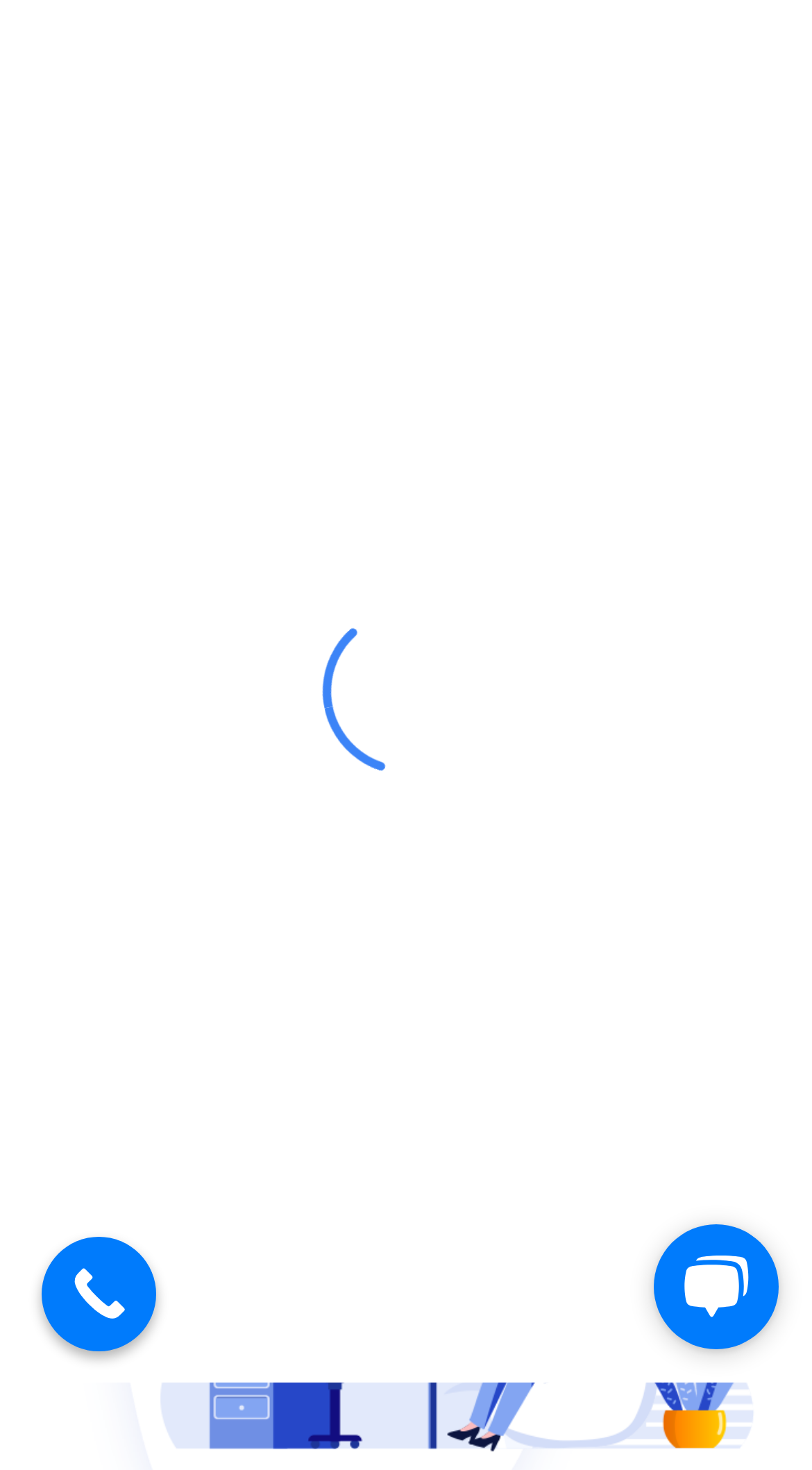How many main navigation links are there?
Based on the image content, provide your answer in one word or a short phrase.

2